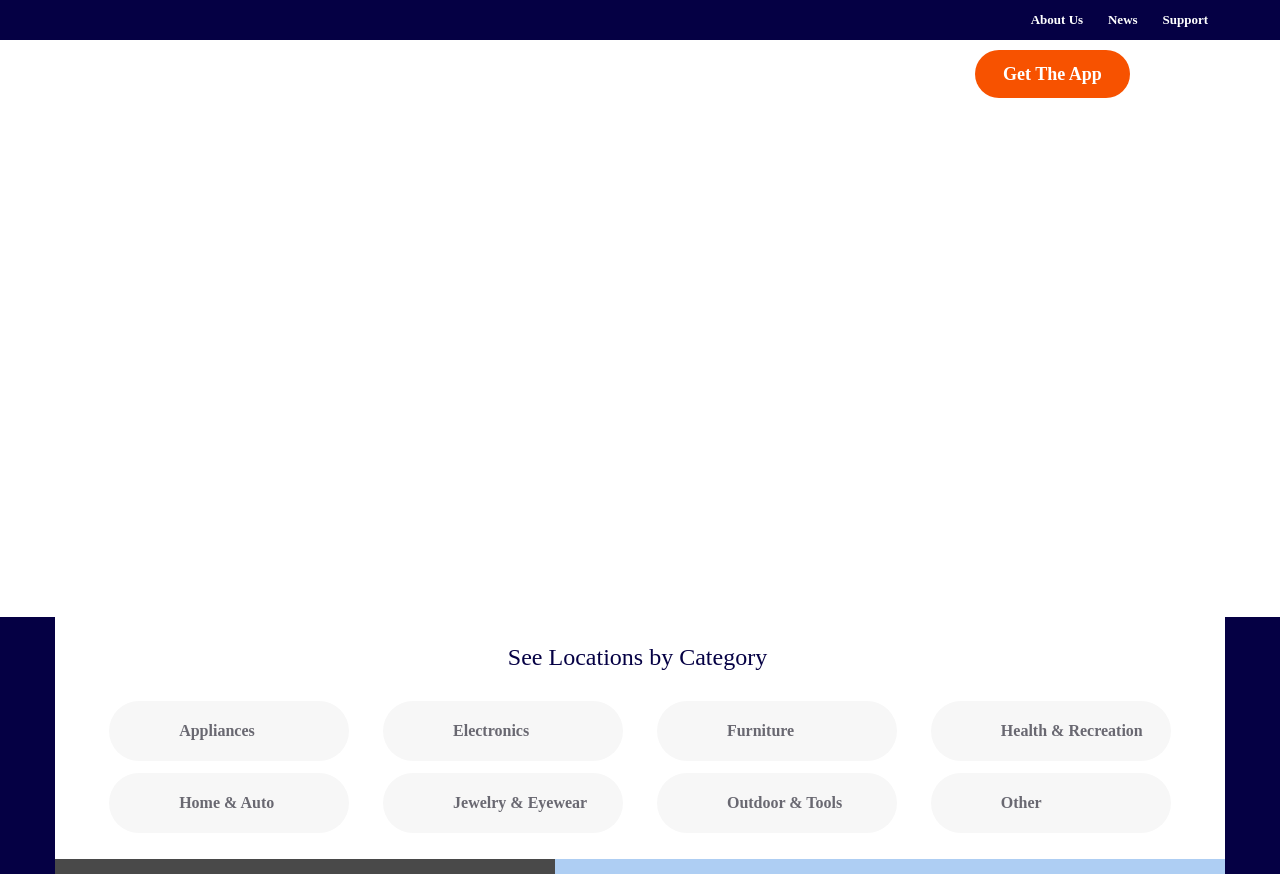Offer a detailed explanation of the webpage layout and contents.

This webpage is about leasing appliances and other products from various stores in Johnston City, IL, with the help of Acima. At the top, there are several links, including "About Us", "News", "Support", and "Acima", which are aligned horizontally and take up the top section of the page. Below these links, there is a prominent link to "How It Works" and a button labeled "Ways to Shop" with a dropdown menu.

To the right of these links, there is a link to "For Partners" and another link to "Get The App". The main content of the page is divided into two sections. The first section has a heading that reads "Lease Appliances in Johnston City, IL Today with Acima" and a paragraph of text that explains the importance of appliances in daily life and how Acima can help when one of them breaks.

Below this section, there is a table with a heading that reads "See Locations by Category". This table has several links to different categories, including "Appliances", "Electronics", "Furniture", and more, which are arranged in two rows. These links are aligned horizontally and take up the lower section of the page. Overall, the webpage has a clear and organized layout, making it easy to navigate and find the desired information.